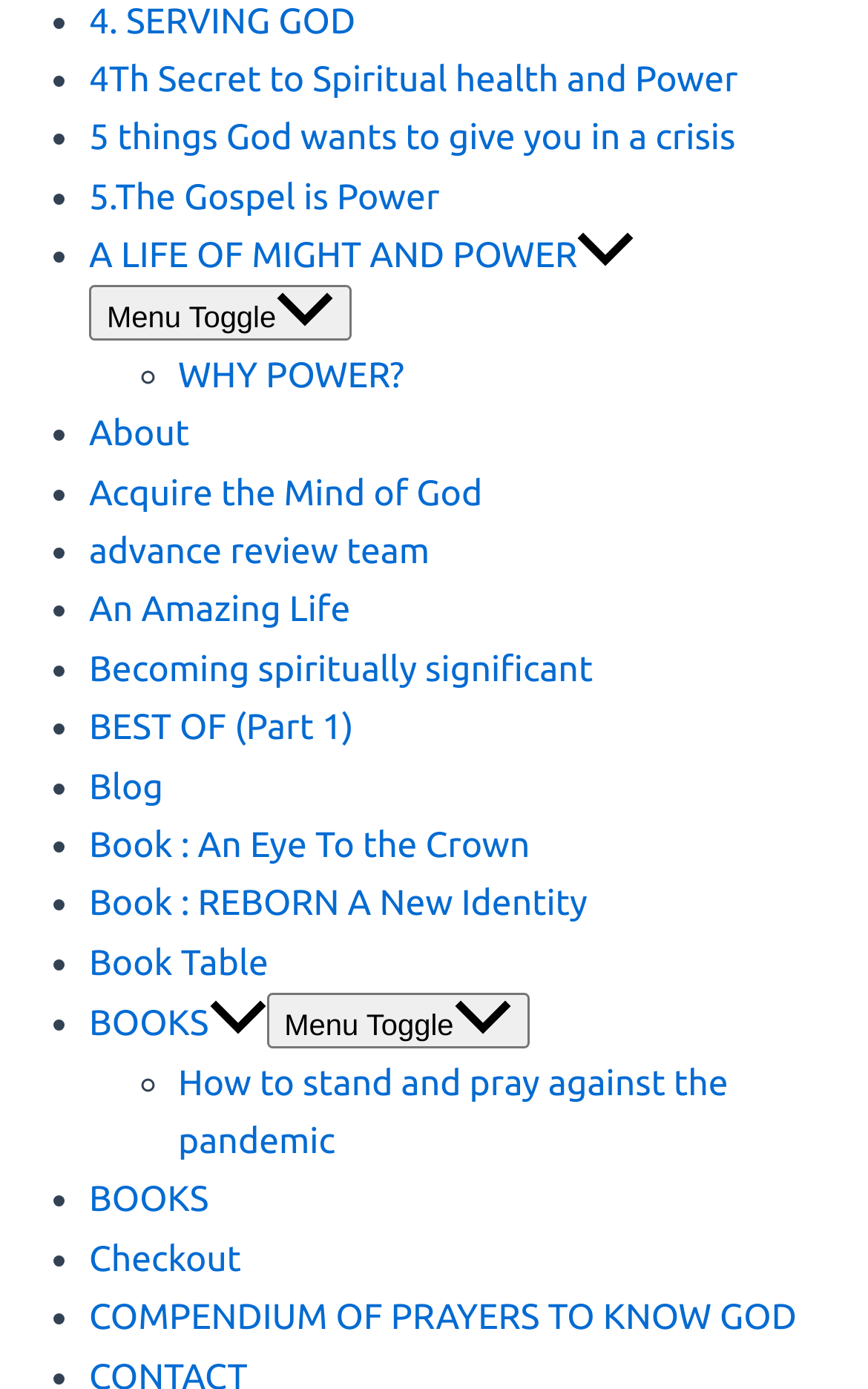Determine the coordinates of the bounding box that should be clicked to complete the instruction: "Click on the 'BOOKS' link". The coordinates should be represented by four float numbers between 0 and 1: [left, top, right, bottom].

[0.103, 0.723, 0.307, 0.752]